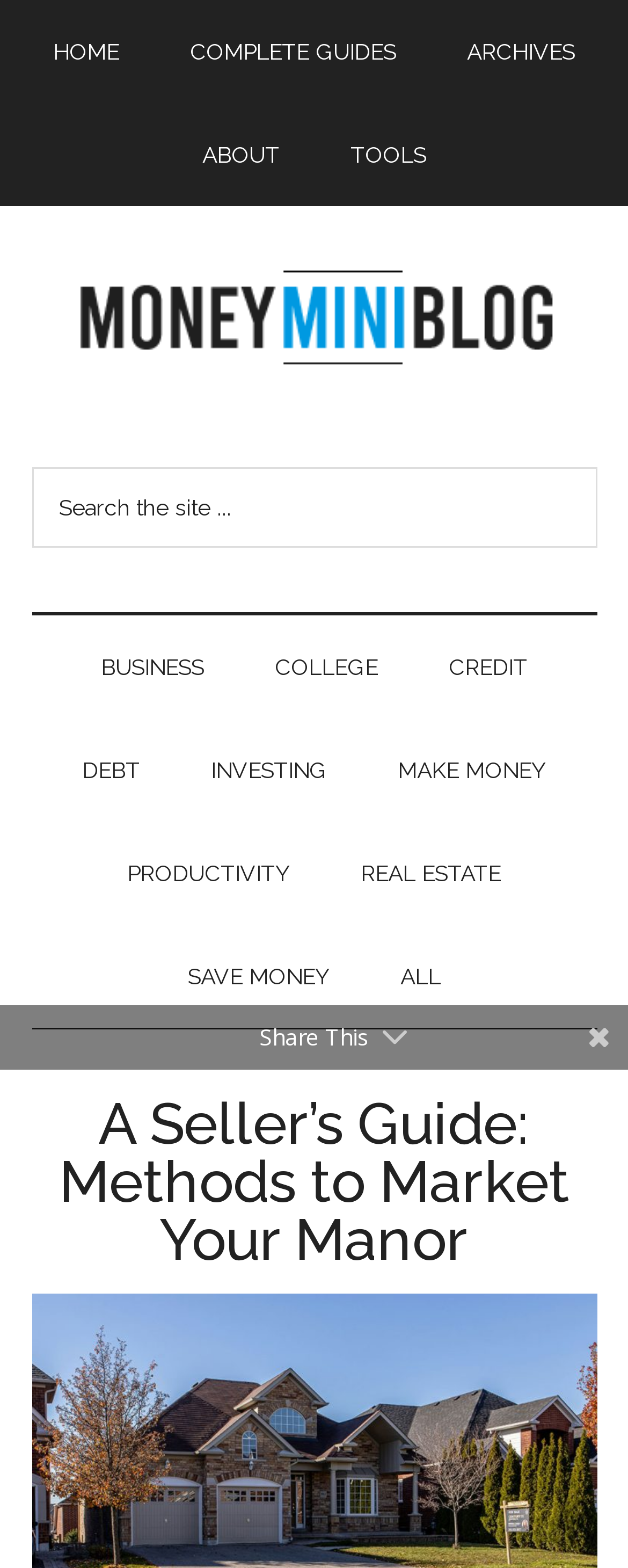Answer this question in one word or a short phrase: What is the image above the 'Money and Productivity' text?

MoneyMiniBlog logo